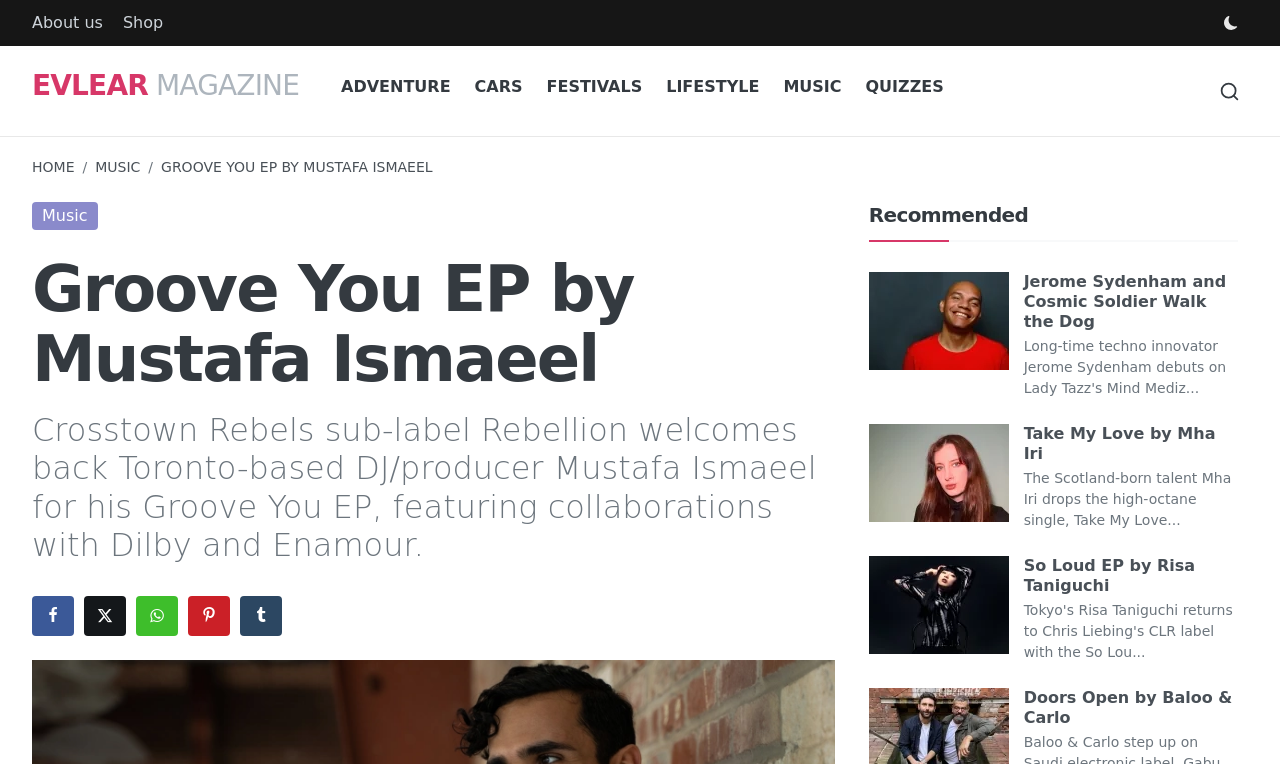Can you find the bounding box coordinates of the area I should click to execute the following instruction: "Read about Groove You EP by Mustafa Ismaeel"?

[0.025, 0.332, 0.652, 0.517]